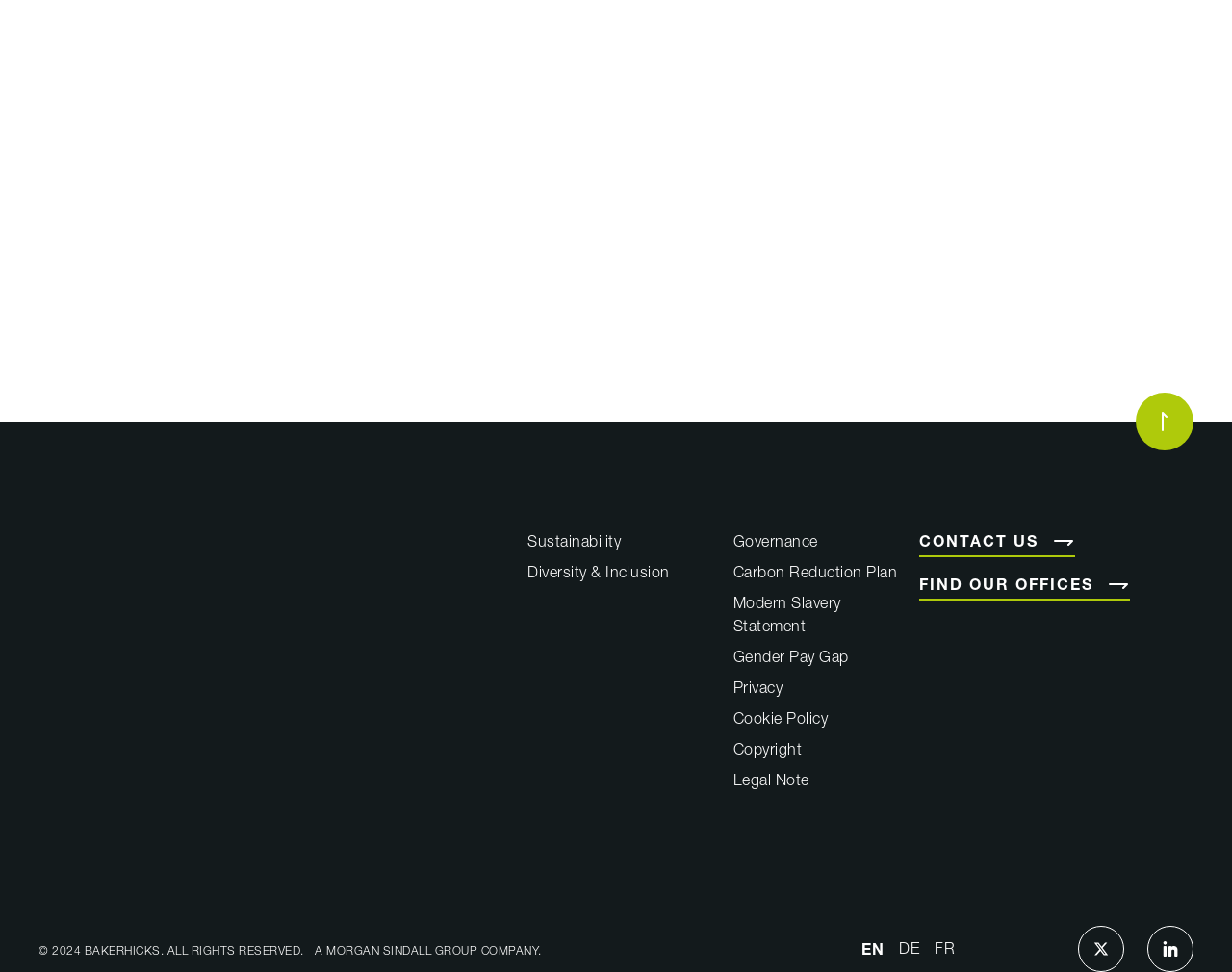Please indicate the bounding box coordinates for the clickable area to complete the following task: "Find our offices". The coordinates should be specified as four float numbers between 0 and 1, i.e., [left, top, right, bottom].

[0.746, 0.589, 0.917, 0.617]